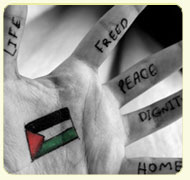What is the background of the image? Based on the image, give a response in one word or a short phrase.

Monochromatic